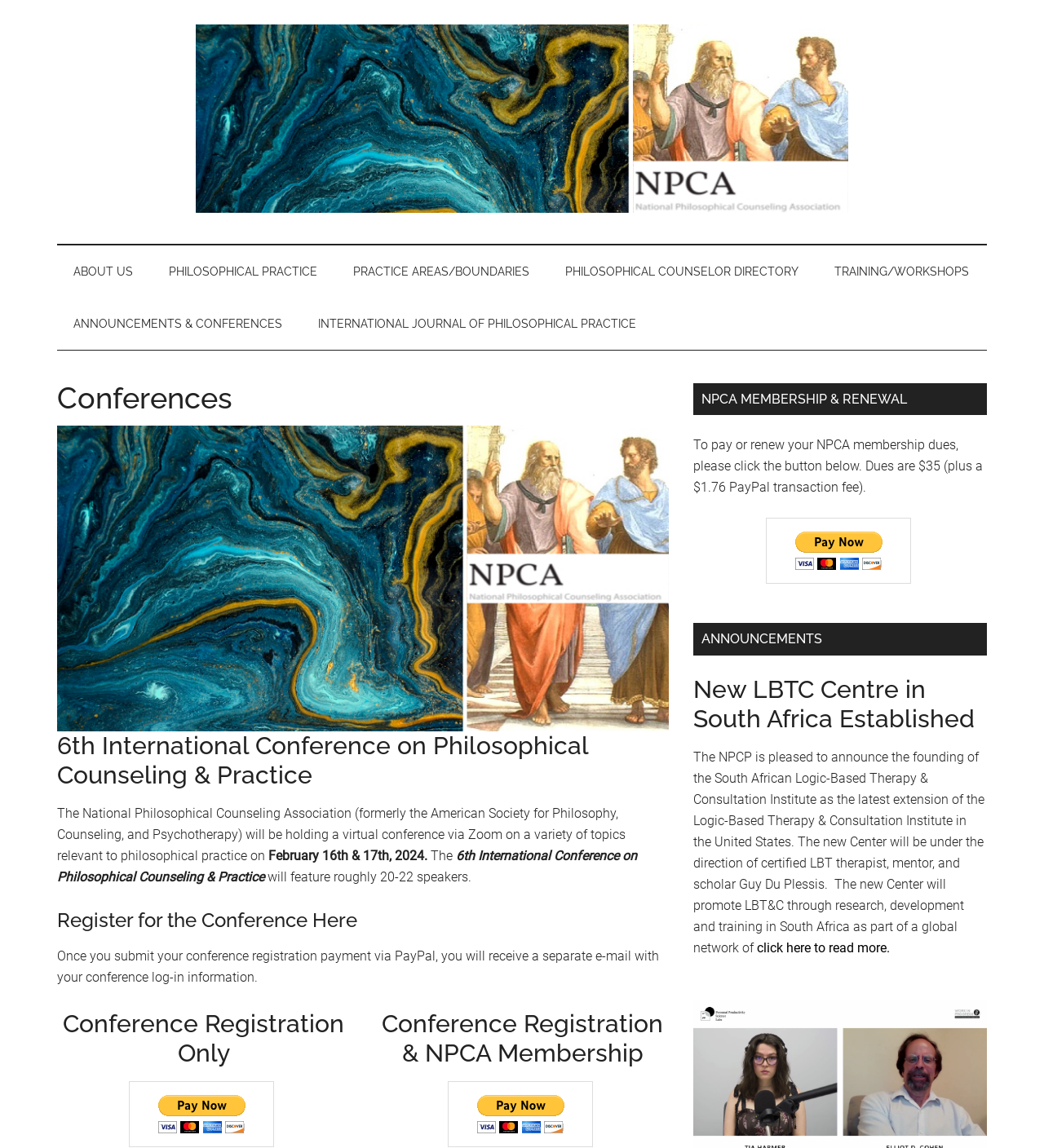Identify the bounding box coordinates of the element to click to follow this instruction: 'Click the 'PayPal - The safer, easier way to pay online!' button for conference registration and NPCA membership'. Ensure the coordinates are four float values between 0 and 1, provided as [left, top, right, bottom].

[0.429, 0.942, 0.568, 0.999]